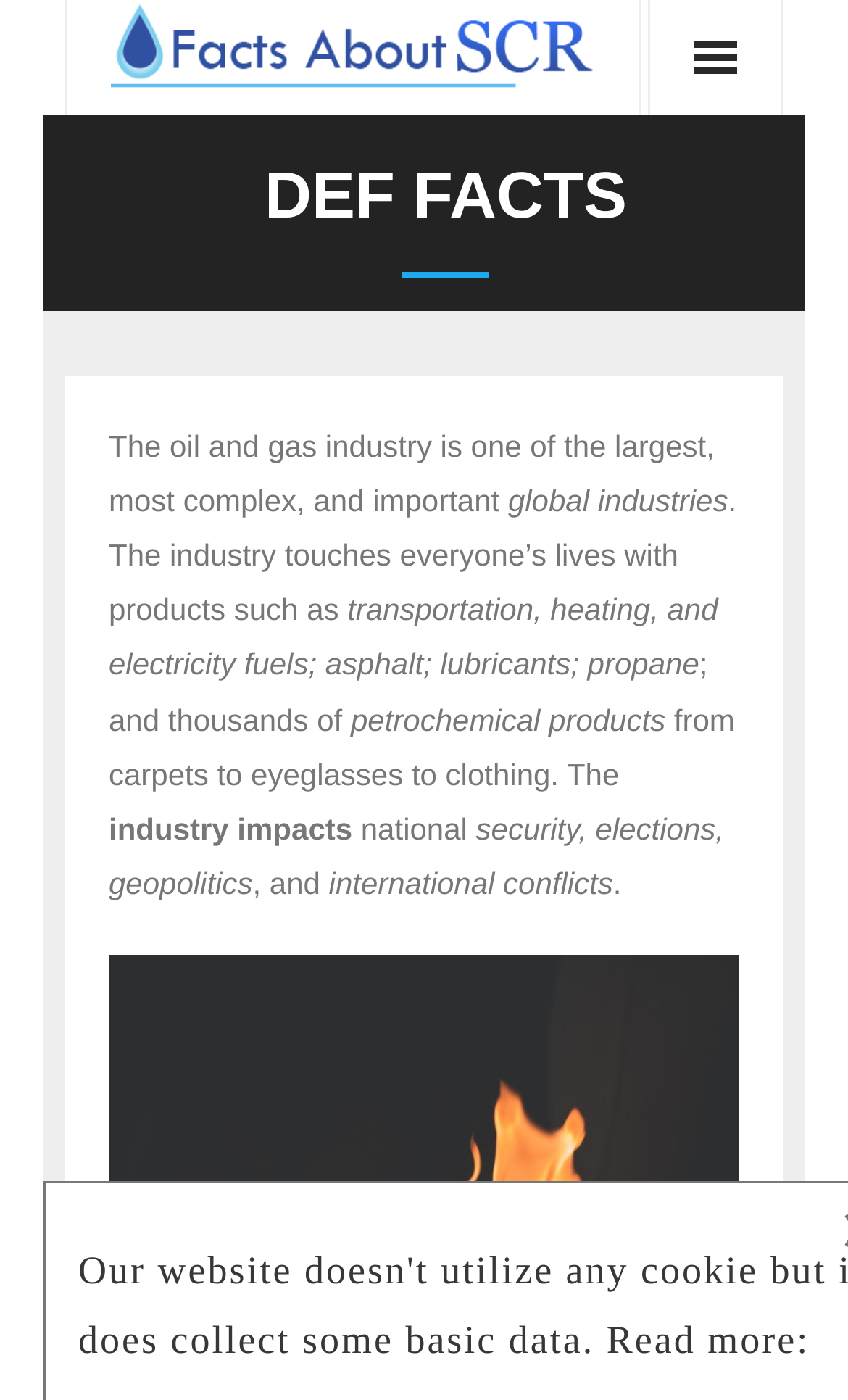What is the scope of the industry's impact?
Please elaborate on the answer to the question with detailed information.

The webpage states that the industry impacts national security, elections, geopolitics, and international conflicts, indicating that its influence extends beyond just providing products to everyday life.